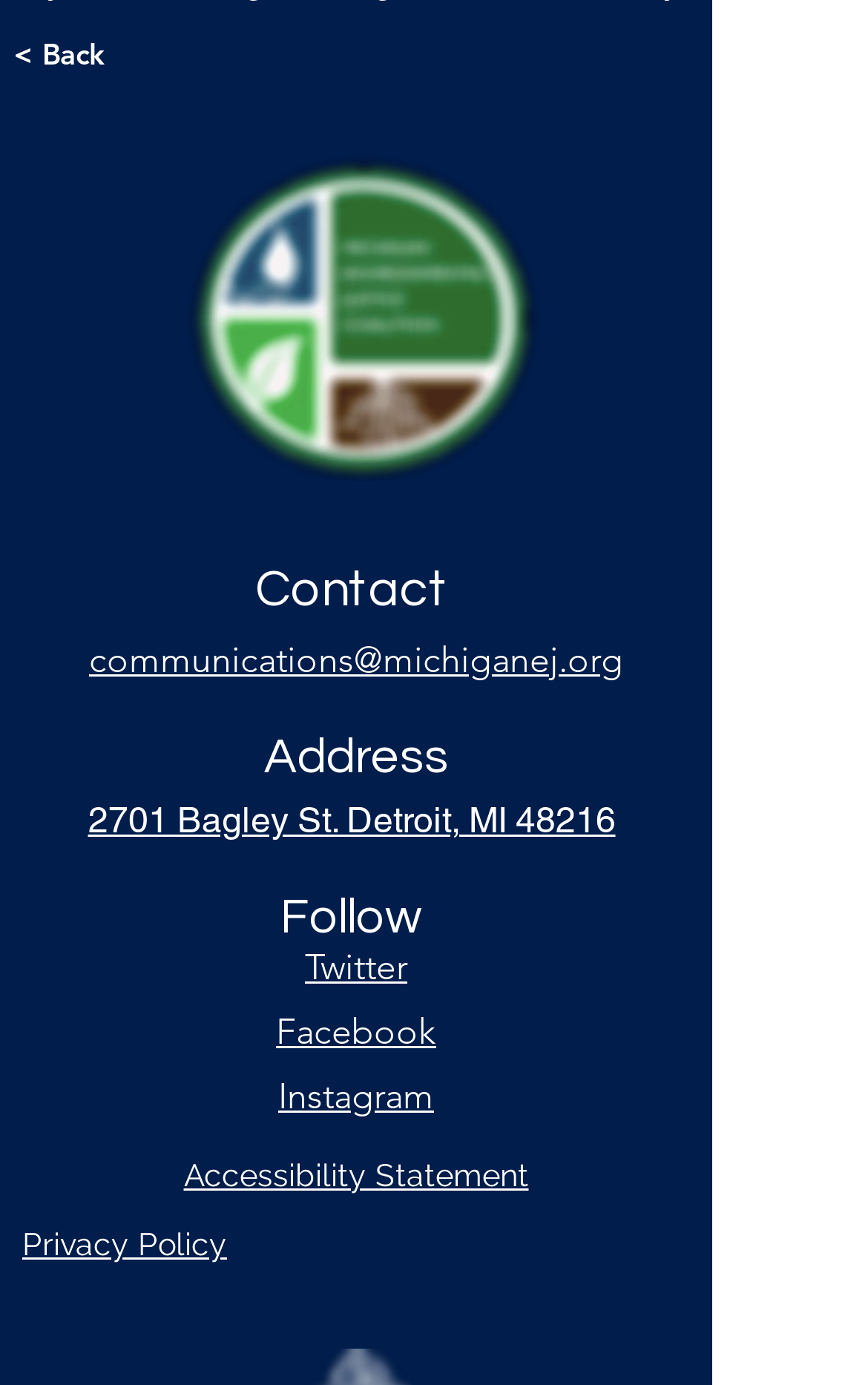Specify the bounding box coordinates of the area that needs to be clicked to achieve the following instruction: "visit Twitter".

[0.351, 0.684, 0.469, 0.714]